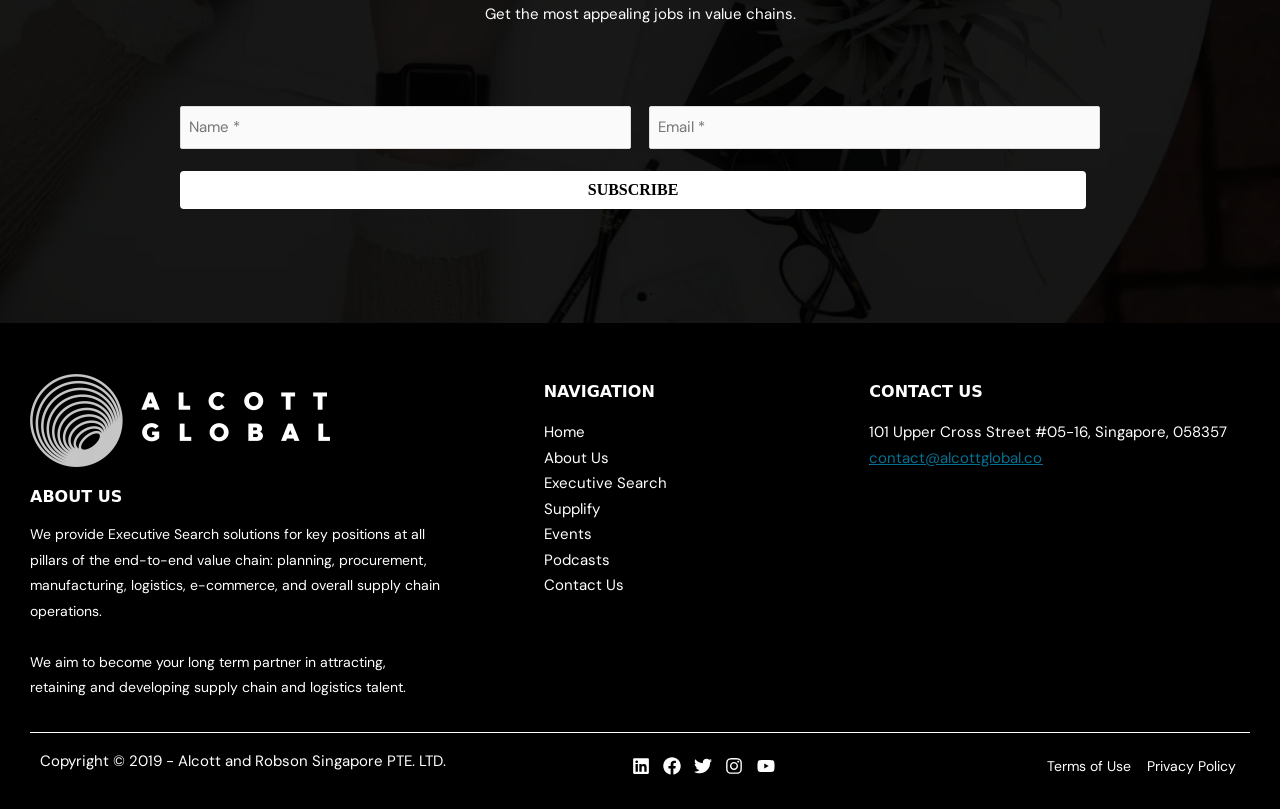What is the company's logo color?
Look at the image and provide a short answer using one word or a phrase.

Black